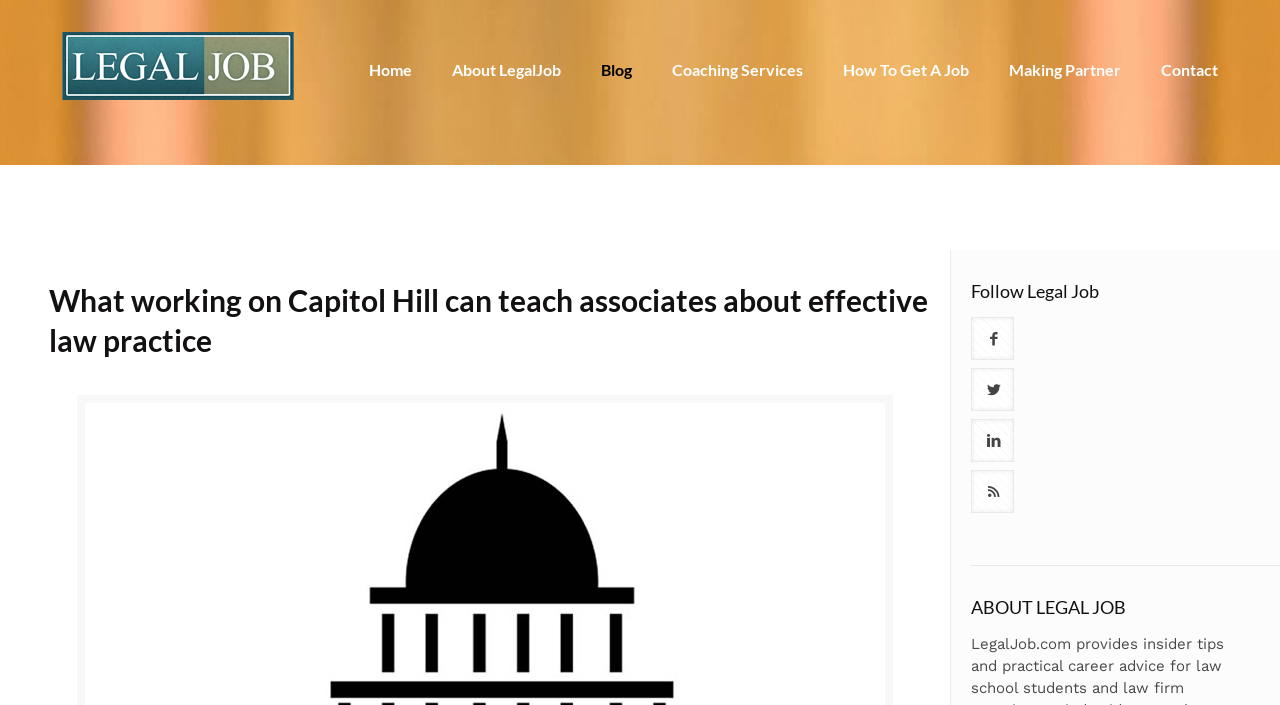How many sections are there in the webpage?
Using the image, elaborate on the answer with as much detail as possible.

I found that there are three main sections in the webpage: the top navigation bar, the article section, and the 'Follow Legal Job' section, which are separated by their bounding box coordinates and OCR texts.